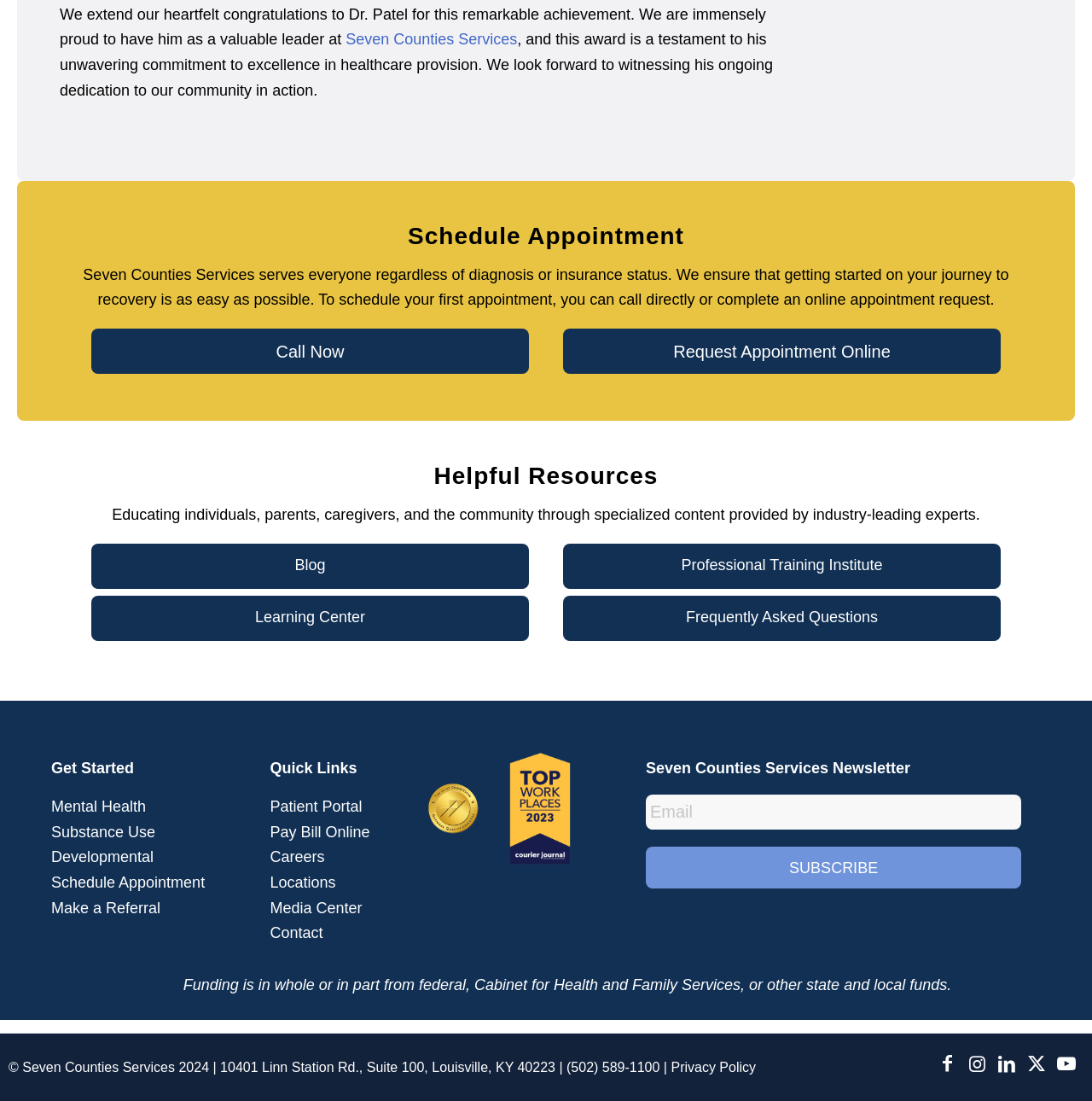Given the description: "RSS", determine the bounding box coordinates of the UI element. The coordinates should be formatted as four float numbers between 0 and 1, [left, top, right, bottom].

None